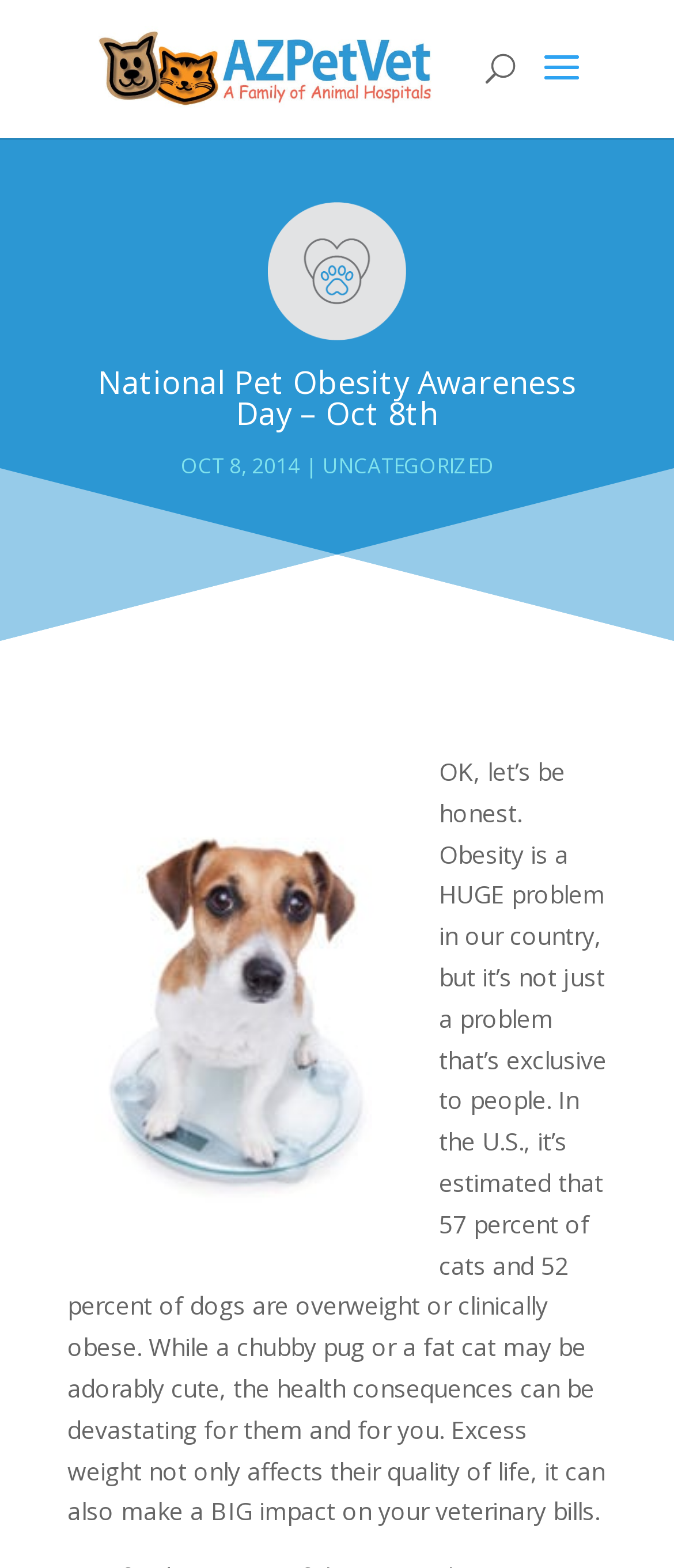Provide a one-word or brief phrase answer to the question:
What percentage of cats are overweight or obese?

57 percent